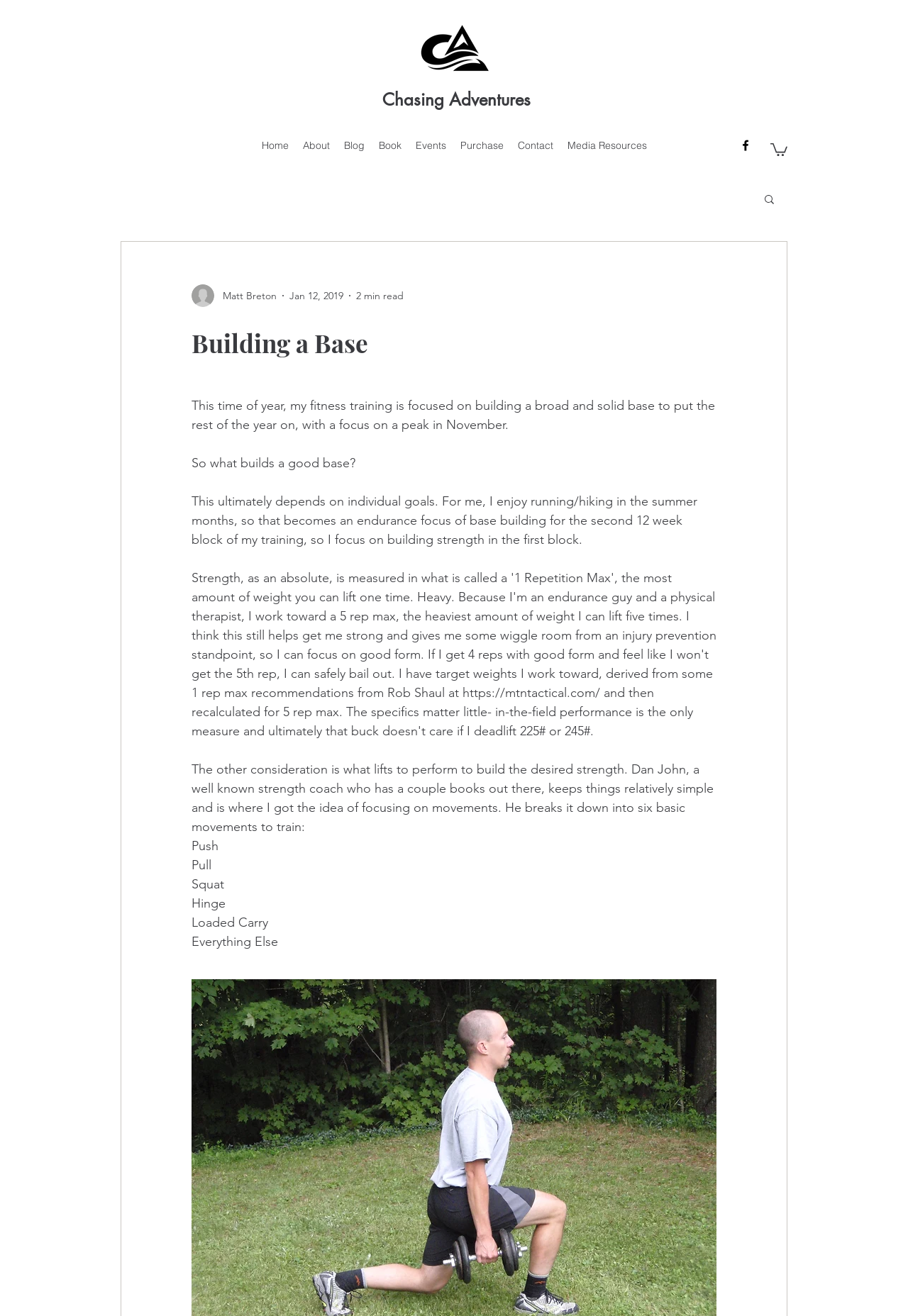Create a full and detailed caption for the entire webpage.

The webpage is about fitness training, specifically building a broad and solid base for the rest of the year. At the top left, there is a logo image, and next to it, a heading "Chasing Adventures" with a link to the same title. Below the logo, there is a navigation menu with links to various sections of the website, including "Home", "About", "Blog", "Book", "Events", "Purchase", "Contact", and "Media Resources".

On the top right, there is a social bar with a Facebook link and icon. Next to it, there is a search button with a magnifying glass icon. Below the navigation menu, there is a section with the writer's picture, name "Matt Breton", and the date "Jan 12, 2019". The article title "Building a Base" is displayed prominently, followed by a brief introduction to the topic.

The main content of the article is divided into several paragraphs, discussing the importance of building a good base for fitness training, individual goals, and the focus on strength and endurance. The article also mentions Dan John, a well-known strength coach, and his approach to training, which involves six basic movements: Push, Pull, Squat, Hinge, Loaded Carry, and Everything Else.